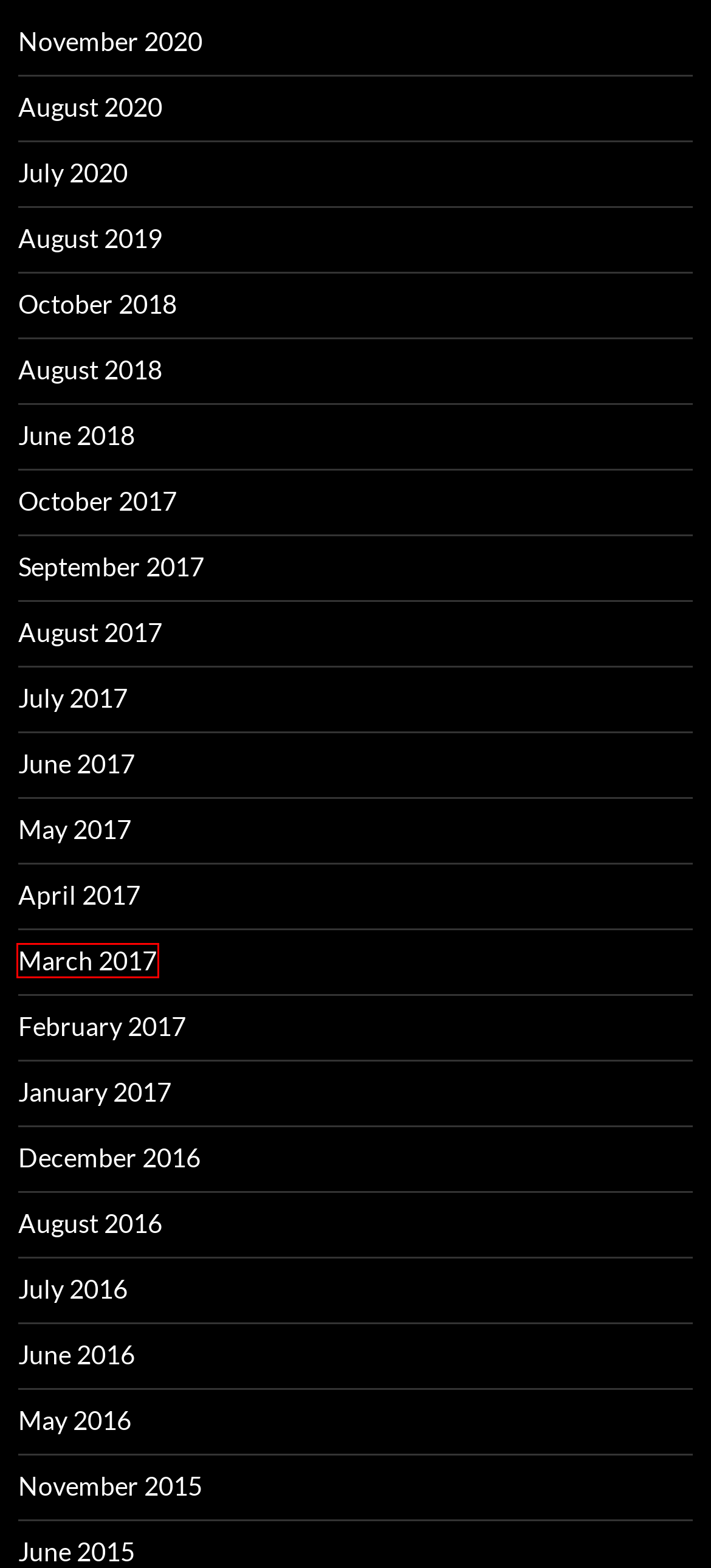Examine the screenshot of a webpage featuring a red bounding box and identify the best matching webpage description for the new page that results from clicking the element within the box. Here are the options:
A. August | 2020 | The Non Sequitur
B. July | 2017 | The Non Sequitur
C. July | 2020 | The Non Sequitur
D. November | 2020 | The Non Sequitur
E. May | 2017 | The Non Sequitur
F. March | 2017 | The Non Sequitur
G. December | 2016 | The Non Sequitur
H. August | 2018 | The Non Sequitur

F